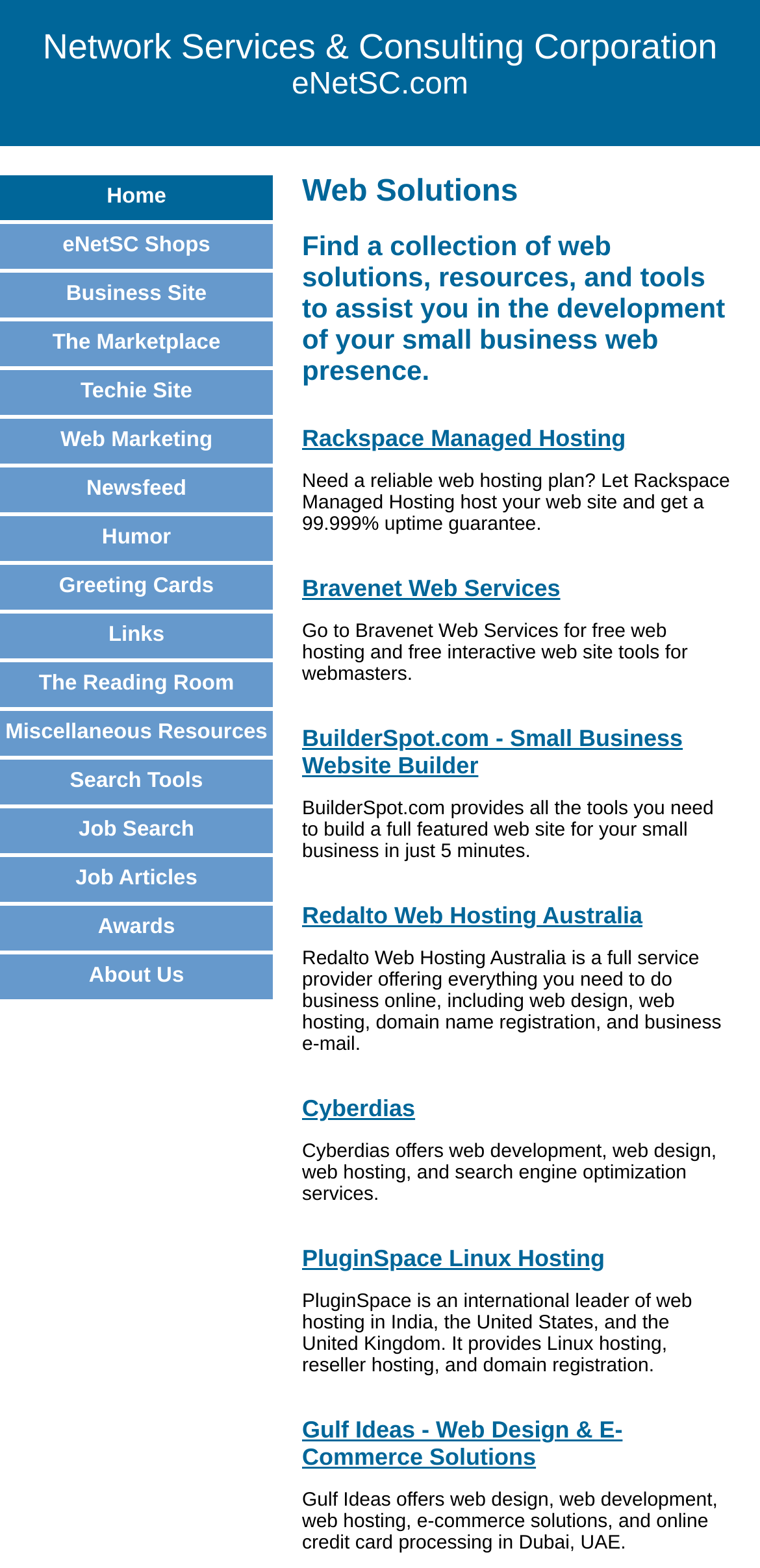Reply to the question below using a single word or brief phrase:
How many web solutions are listed on the webpage?

8